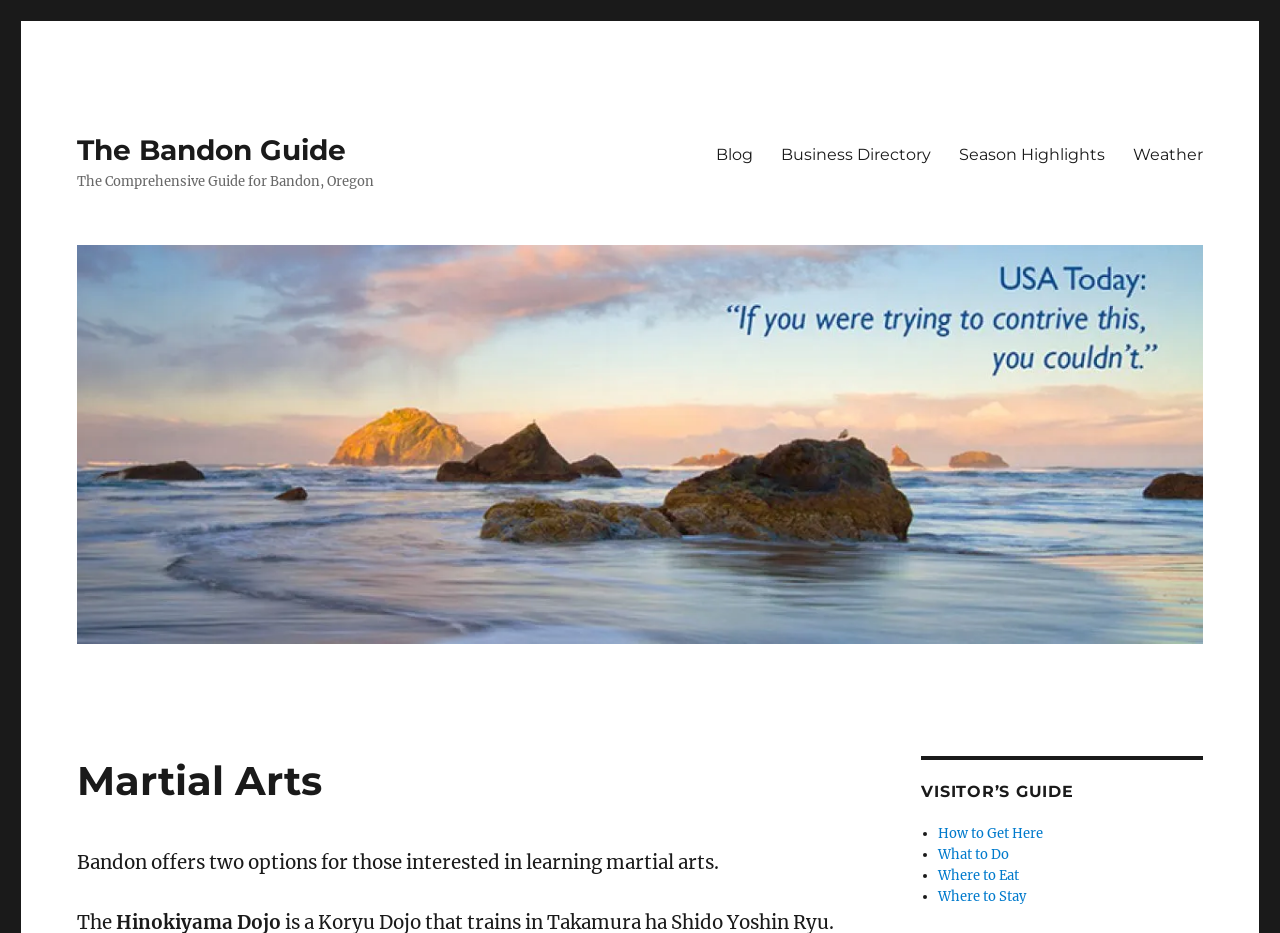What is the name of the instructor at Hinokiyama Dojo?
Using the image as a reference, give a one-word or short phrase answer.

Adam Coleman